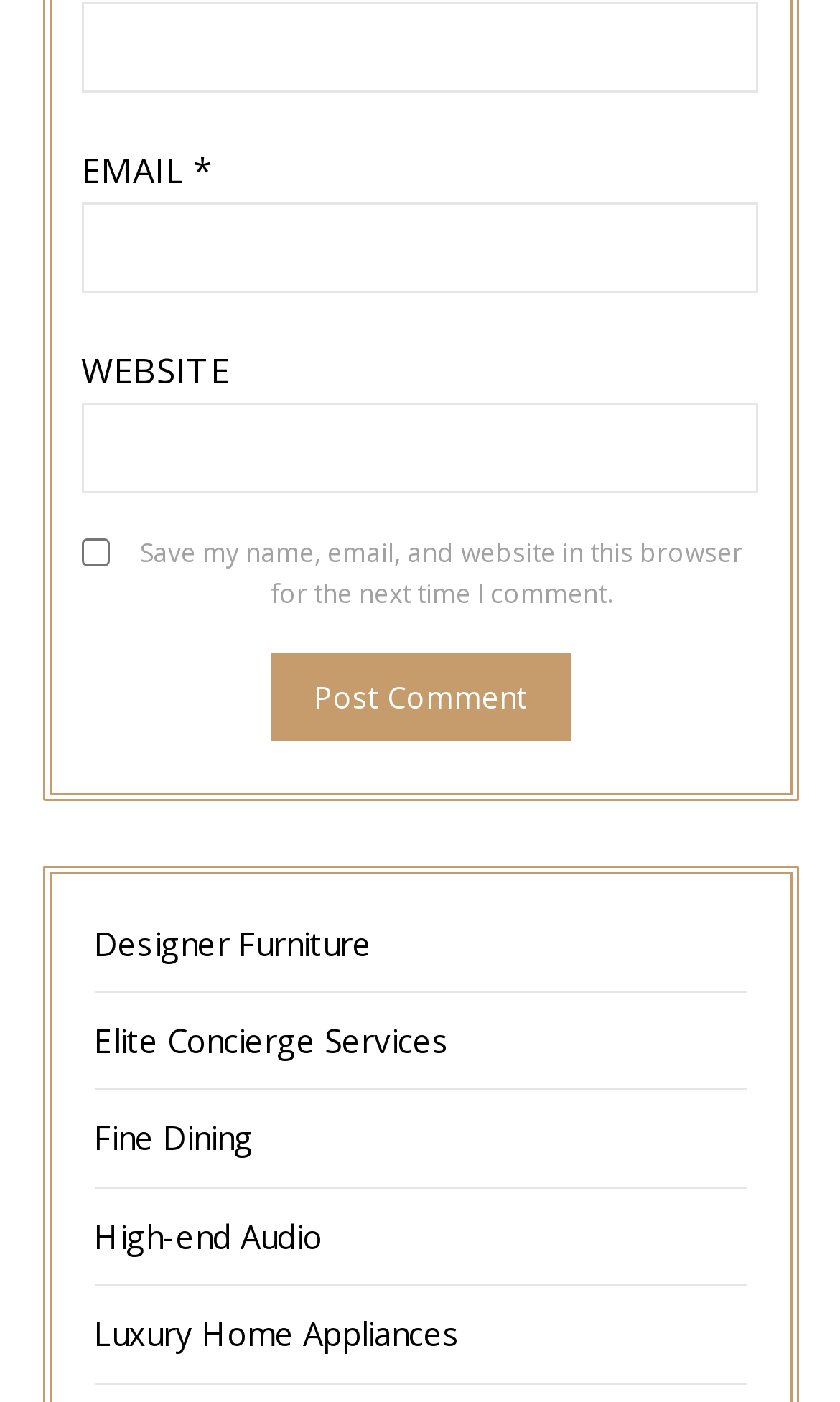Using the provided element description: "parent_node: EMAIL * aria-describedby="email-notes" name="email"", identify the bounding box coordinates. The coordinates should be four floats between 0 and 1 in the order [left, top, right, bottom].

[0.096, 0.144, 0.904, 0.208]